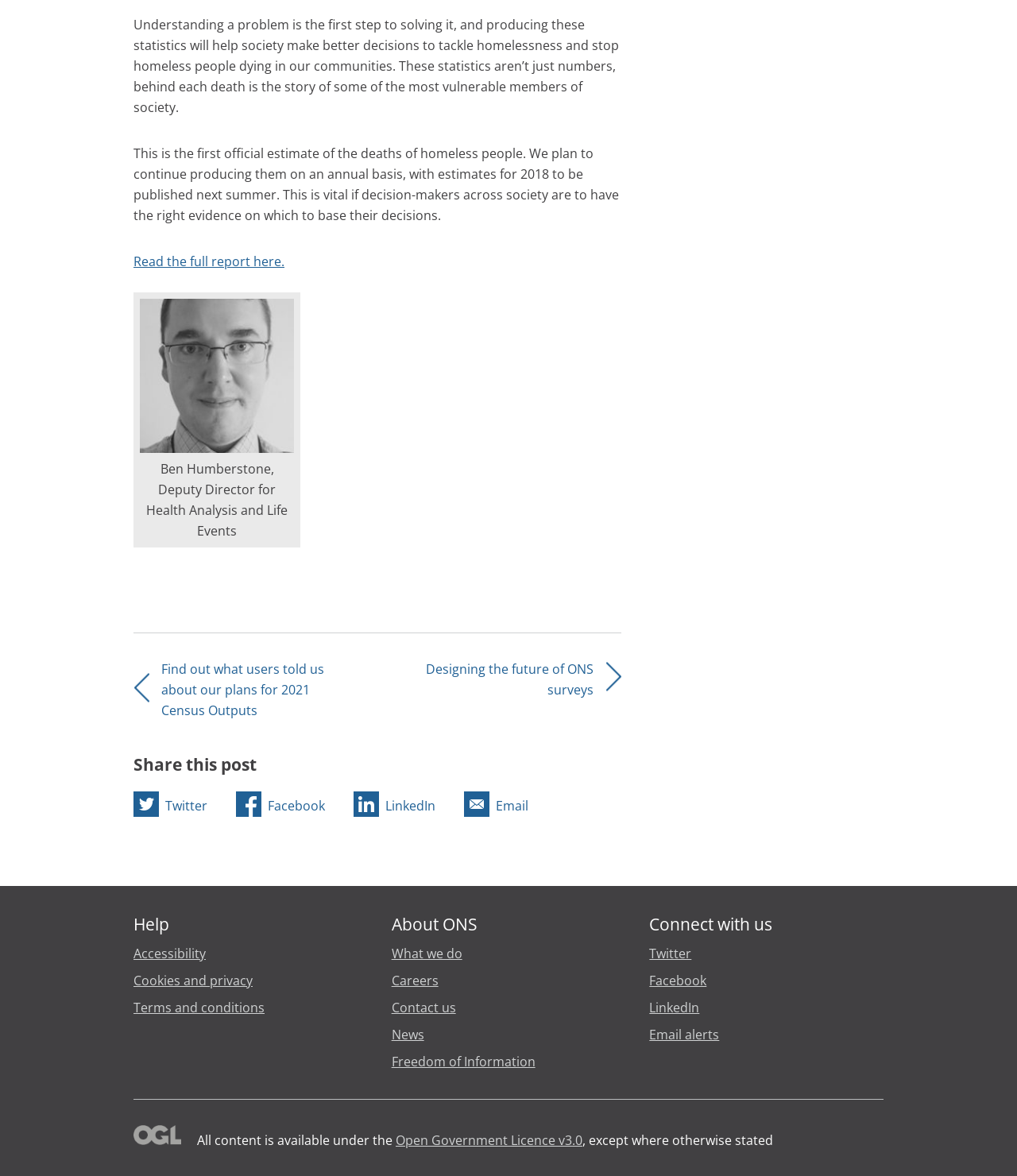Please give the bounding box coordinates of the area that should be clicked to fulfill the following instruction: "Share this post". The coordinates should be in the format of four float numbers from 0 to 1, i.e., [left, top, right, bottom].

[0.131, 0.639, 0.611, 0.662]